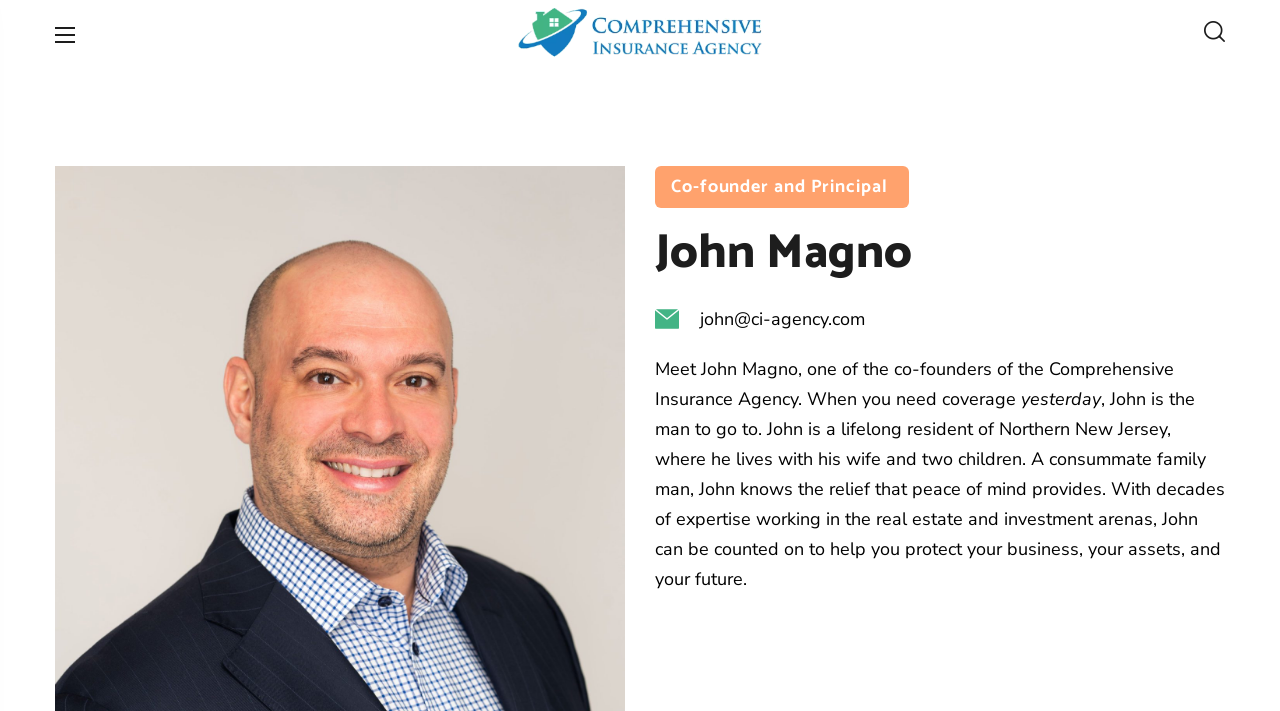Refer to the image and provide a thorough answer to this question:
What is John Magno's residential location?

According to the webpage, John Magno is a lifelong resident of Northern New Jersey, which implies that he currently resides in this location.